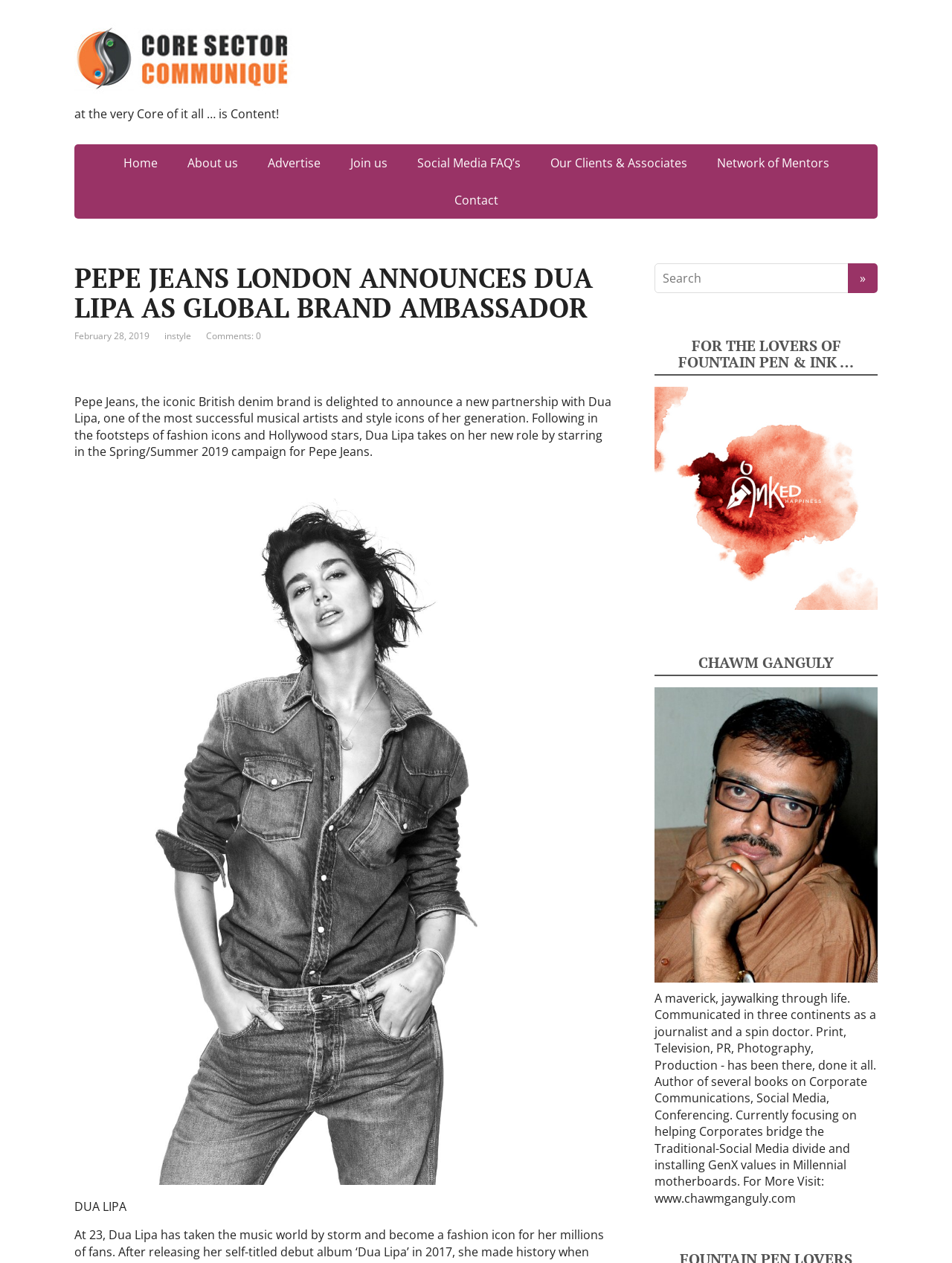Please find the bounding box coordinates of the element that needs to be clicked to perform the following instruction: "Check the author's website". The bounding box coordinates should be four float numbers between 0 and 1, represented as [left, top, right, bottom].

[0.688, 0.942, 0.836, 0.955]